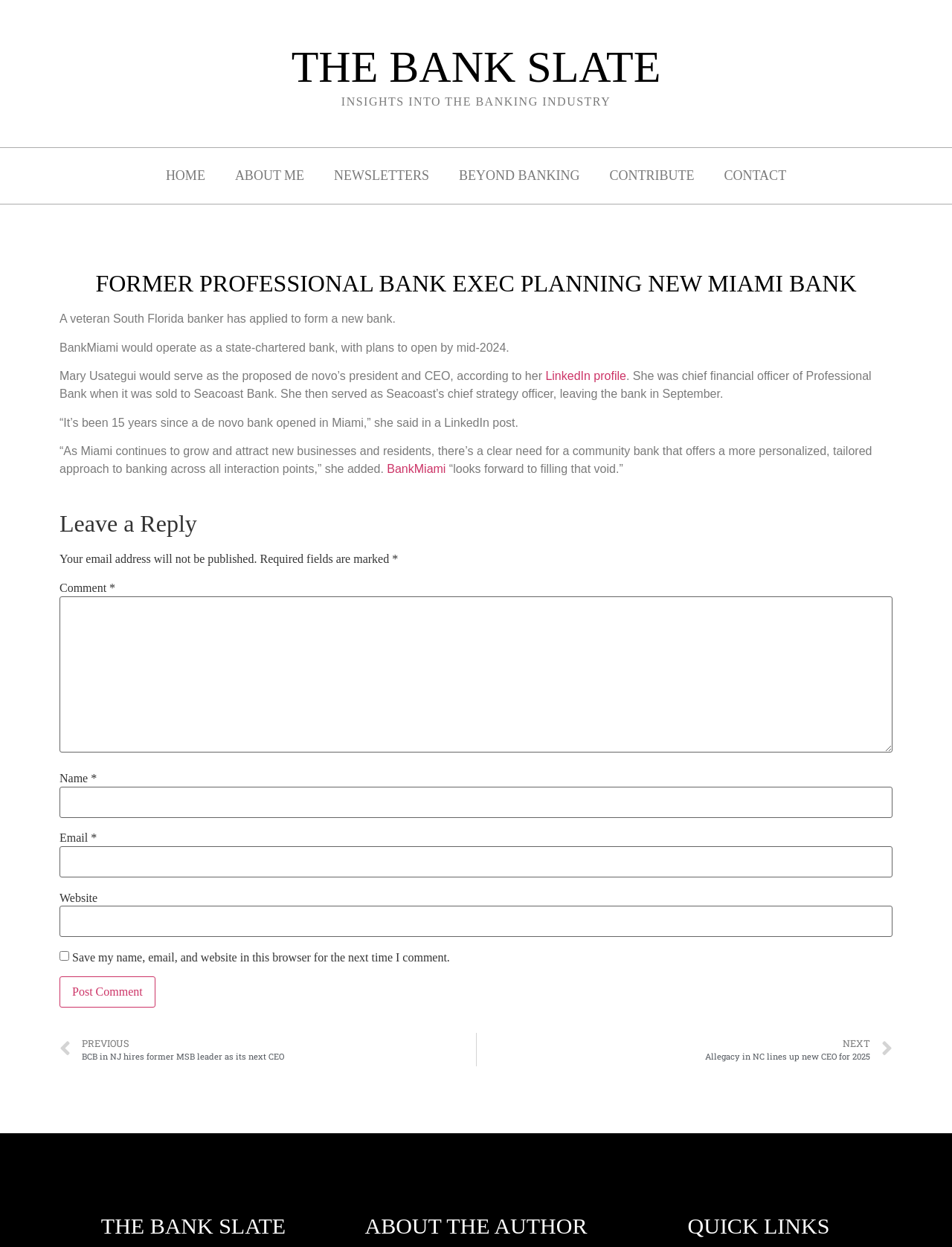Describe all significant elements and features of the webpage.

The webpage is about a news article titled "Former Professional Bank exec planning new Miami bank" and is part of a website called "The Bank Slate". At the top of the page, there is a heading with the website's title, followed by a subtitle "INSIGHTS INTO THE BANKING INDUSTRY". Below this, there is a navigation menu with links to "HOME", "ABOUT ME", "NEWSLETTERS", "BEYOND BANKING", "CONTRIBUTE", and "CONTACT".

The main article is divided into several paragraphs, with a heading that summarizes the content. The article discusses a veteran South Florida banker, Mary Usategui, who has applied to form a new bank called BankMiami, which would operate as a state-chartered bank and plans to open by mid-2024. The article also mentions her background, including her previous roles as chief financial officer of Professional Bank and chief strategy officer of Seacoast Bank.

There are several links within the article, including a link to Mary Usategui's LinkedIn profile and a link to BankMiami. The article also includes quotes from Mary Usategui, discussing the need for a community bank in Miami.

Below the article, there is a section for leaving a comment, with fields for entering a name, email, and website, as well as a checkbox to save this information for future comments. There is also a button to post the comment.

At the bottom of the page, there are links to previous and next articles, as well as a section with headings for "THE BANK SLATE", "ABOUT THE AUTHOR", and "QUICK LINKS".